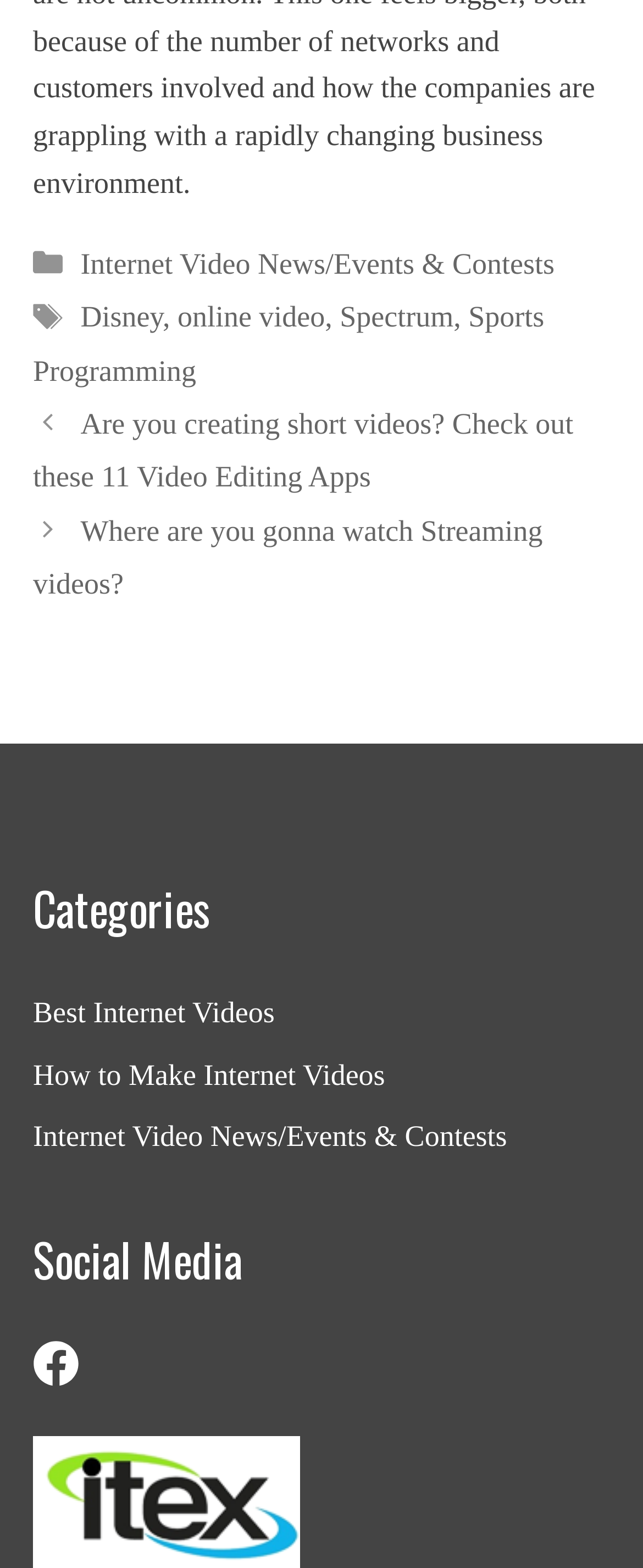How many links are there in the Social Media section?
Your answer should be a single word or phrase derived from the screenshot.

1